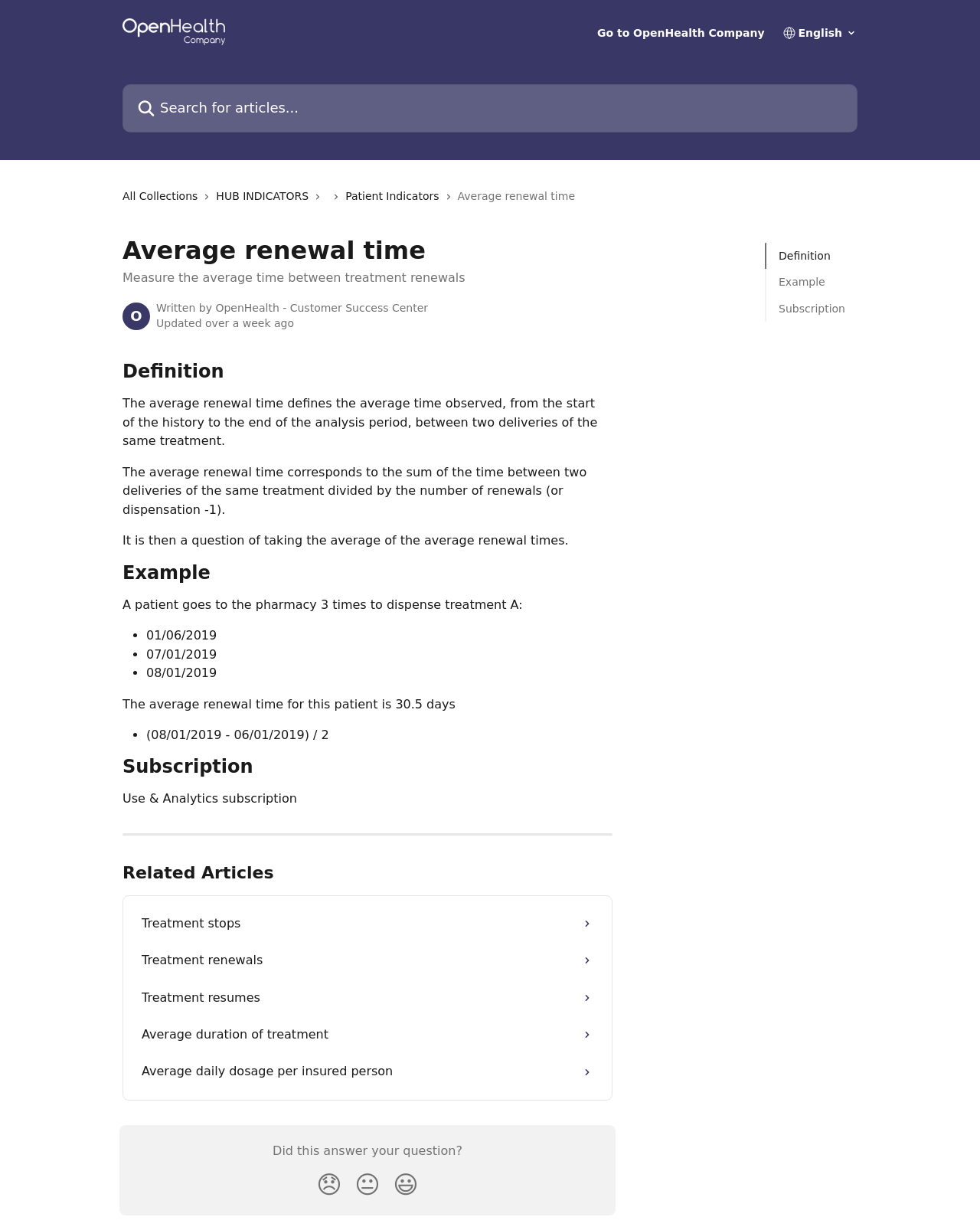Specify the bounding box coordinates of the area to click in order to execute this command: 'Read related article Treatment stops'. The coordinates should consist of four float numbers ranging from 0 to 1, and should be formatted as [left, top, right, bottom].

[0.135, 0.736, 0.615, 0.766]